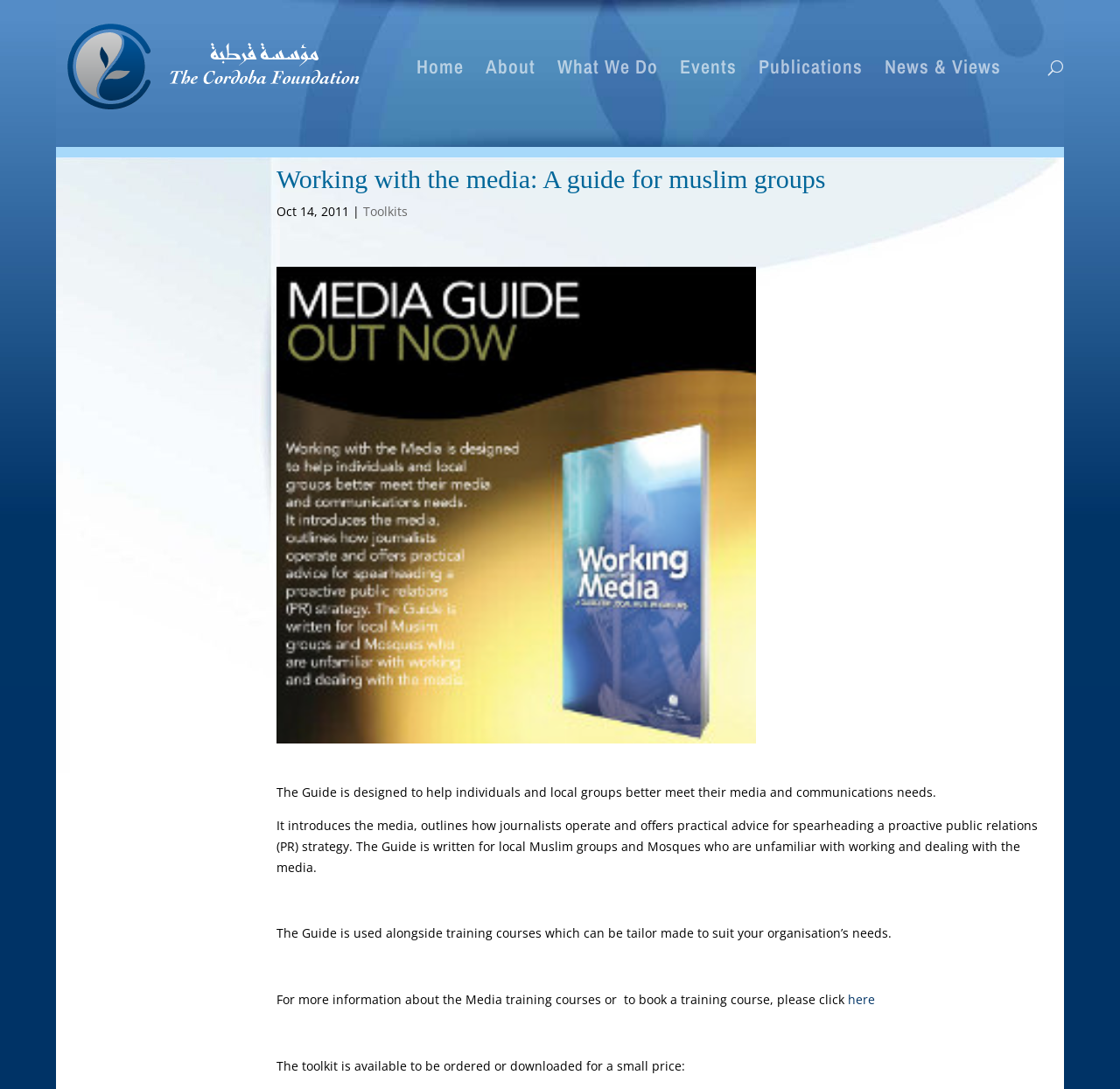Kindly determine the bounding box coordinates for the area that needs to be clicked to execute this instruction: "Read about Toolkits".

[0.324, 0.186, 0.364, 0.202]